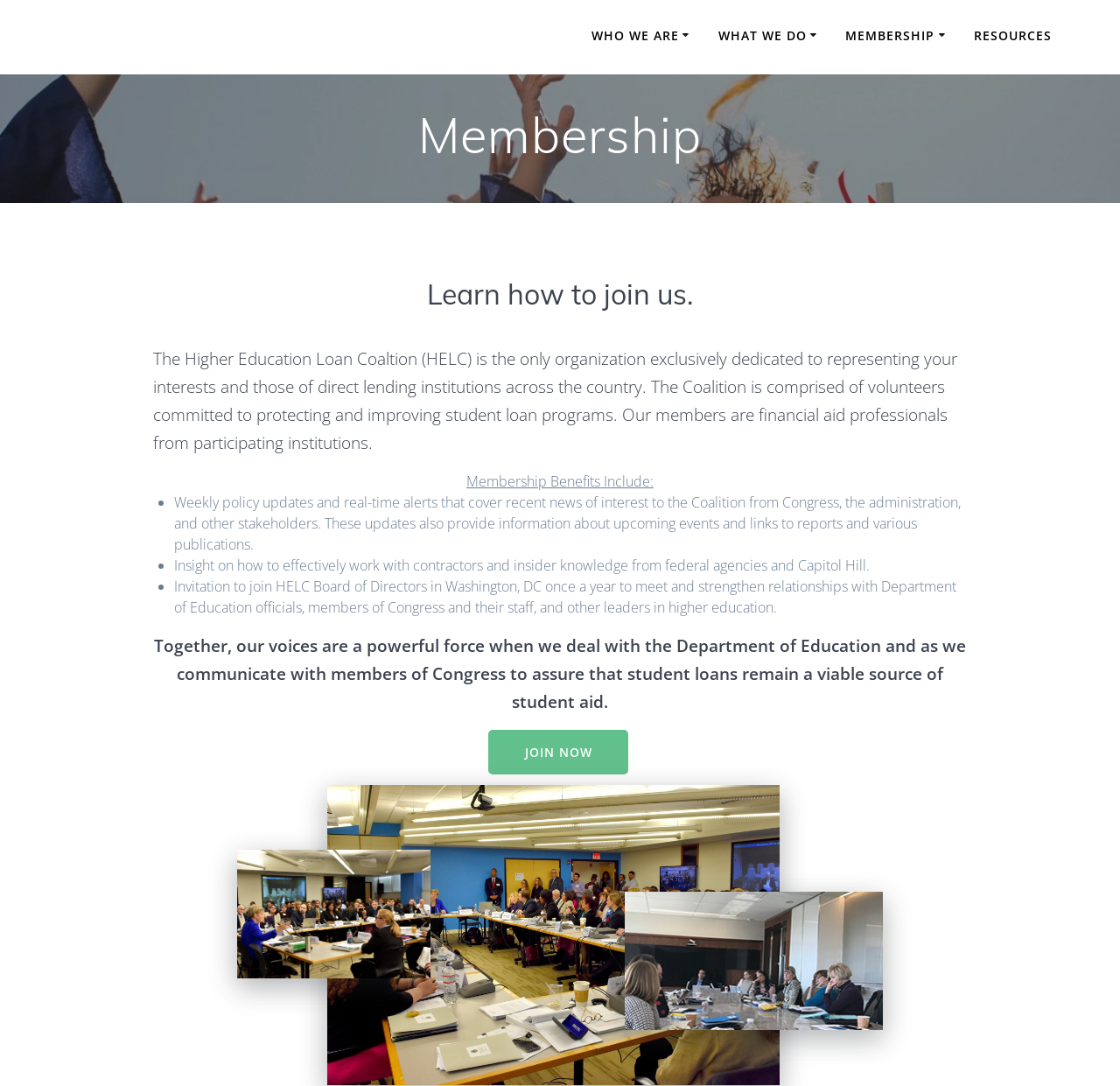Please locate the bounding box coordinates of the element that should be clicked to complete the given instruction: "Learn about membership benefits".

[0.416, 0.435, 0.584, 0.452]